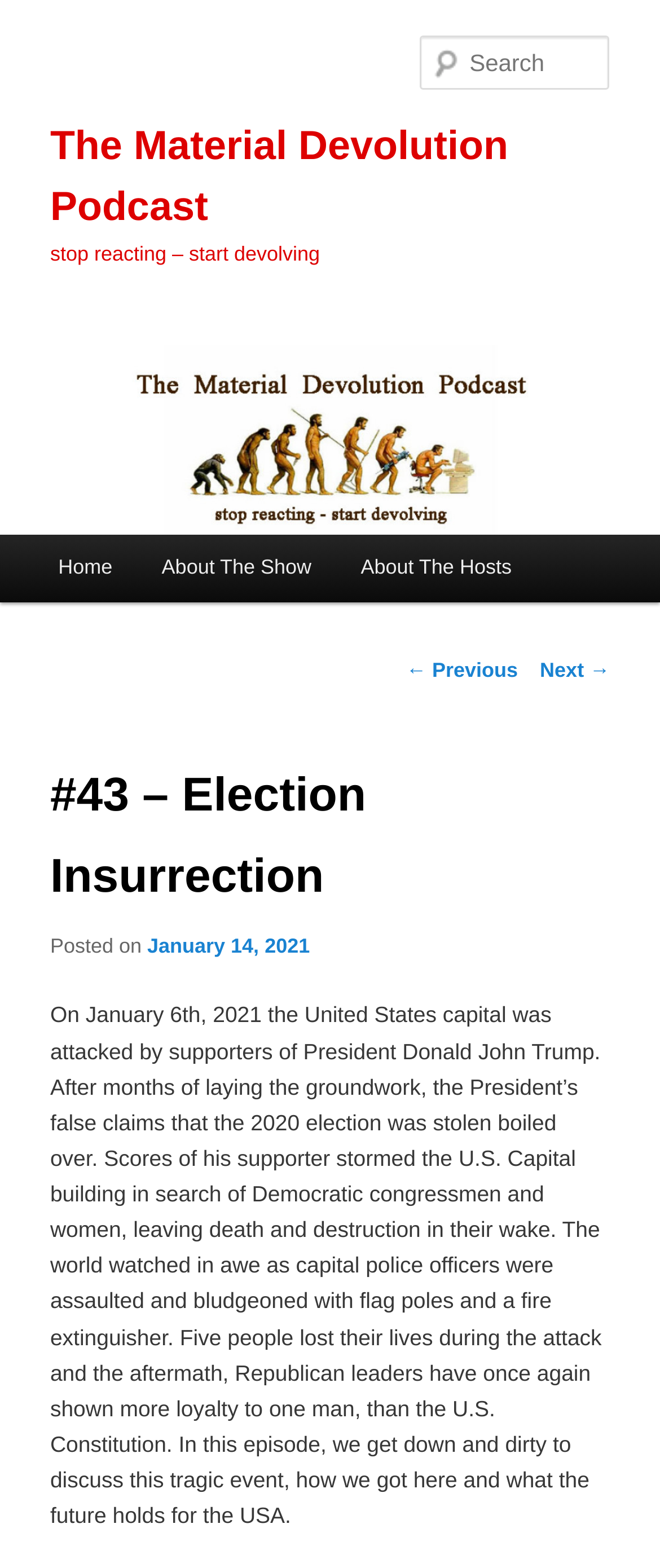Identify and provide the bounding box coordinates of the UI element described: "About The Hosts". The coordinates should be formatted as [left, top, right, bottom], with each number being a float between 0 and 1.

[0.509, 0.341, 0.812, 0.384]